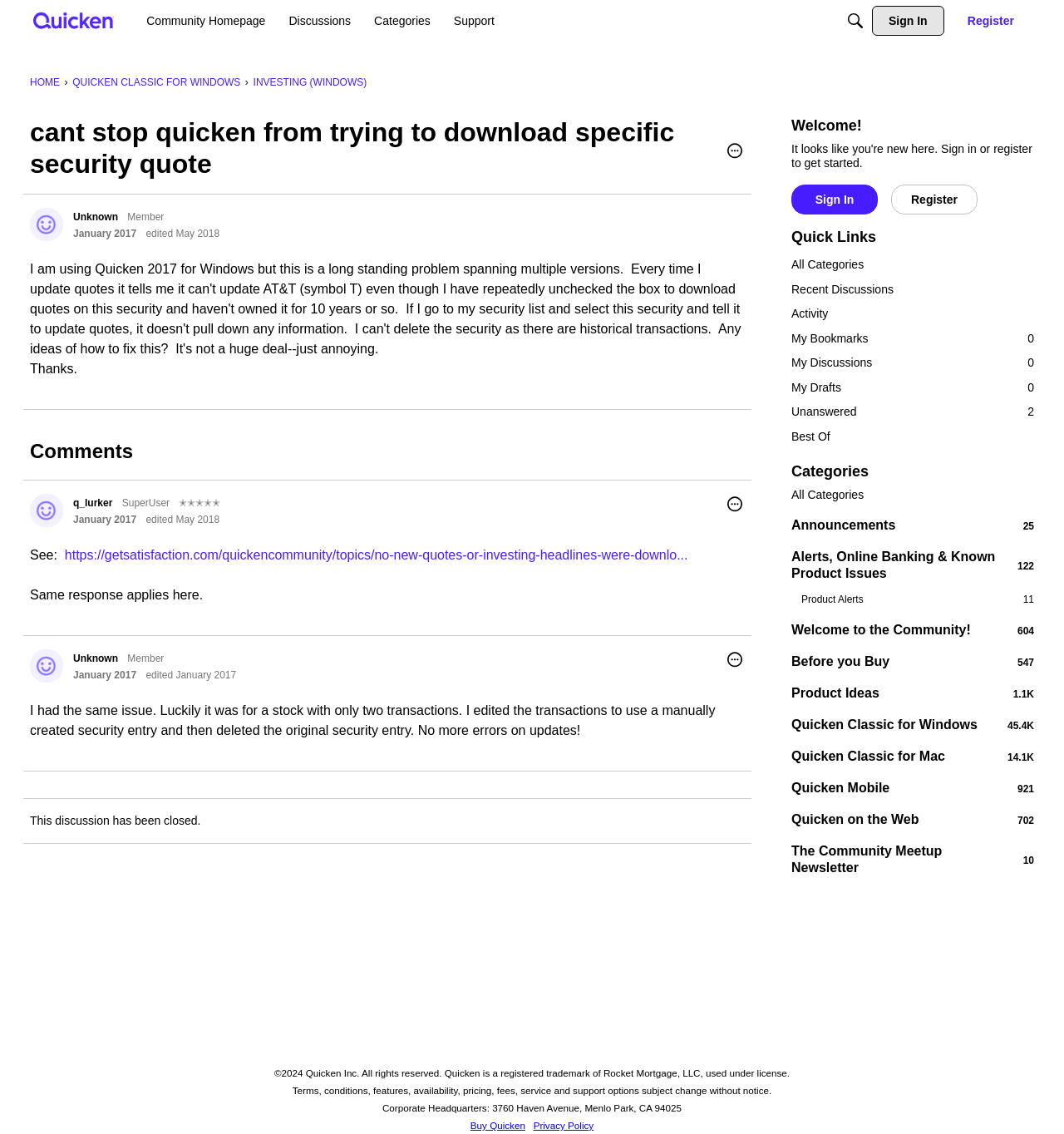Please identify the bounding box coordinates of the element I should click to complete this instruction: 'Read article about Frank Clark Giving Up Golden Gate Fields Post'. The coordinates should be given as four float numbers between 0 and 1, like this: [left, top, right, bottom].

None